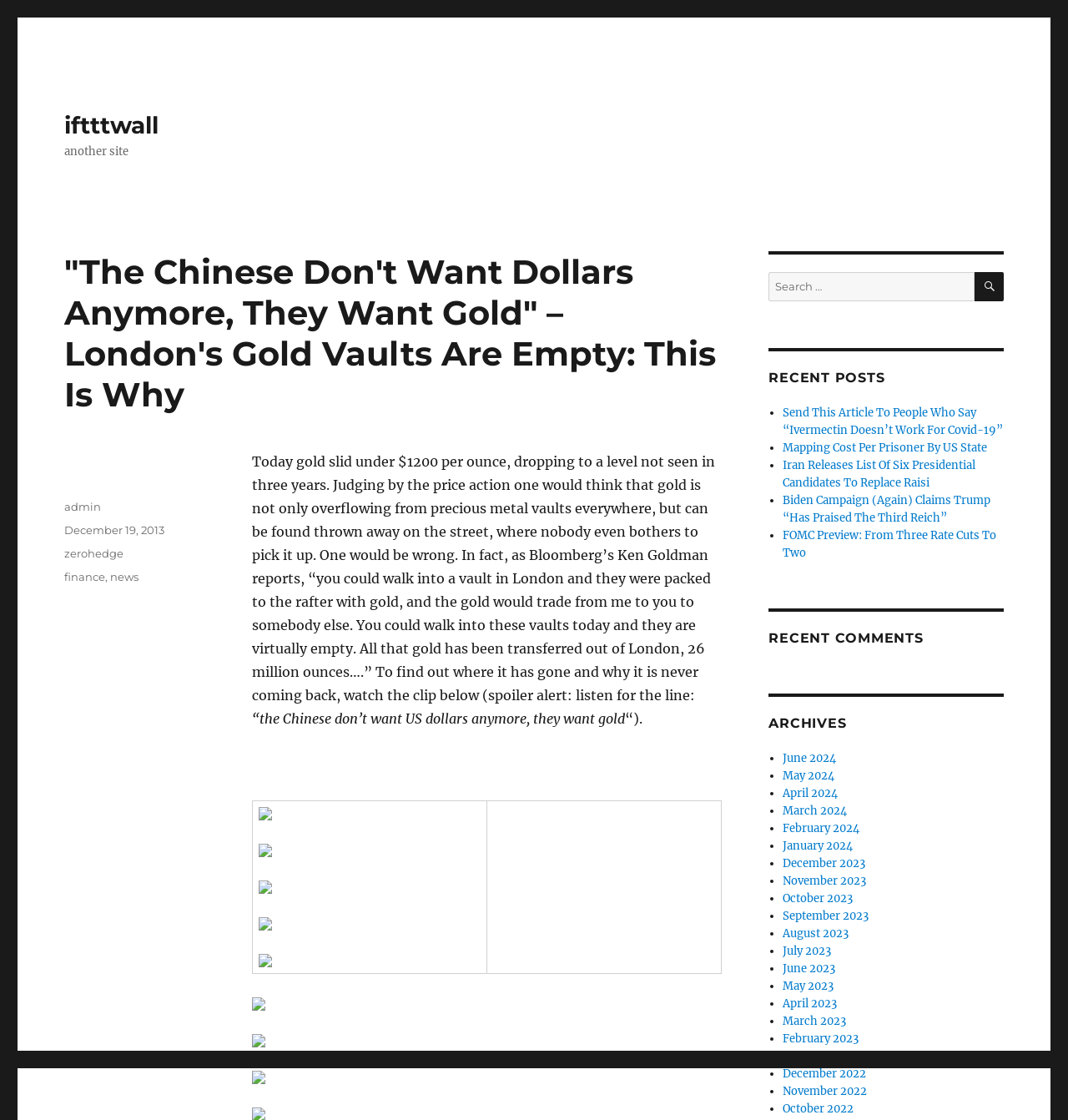Please identify the bounding box coordinates of the clickable area that will allow you to execute the instruction: "Read recent posts".

[0.72, 0.329, 0.94, 0.345]